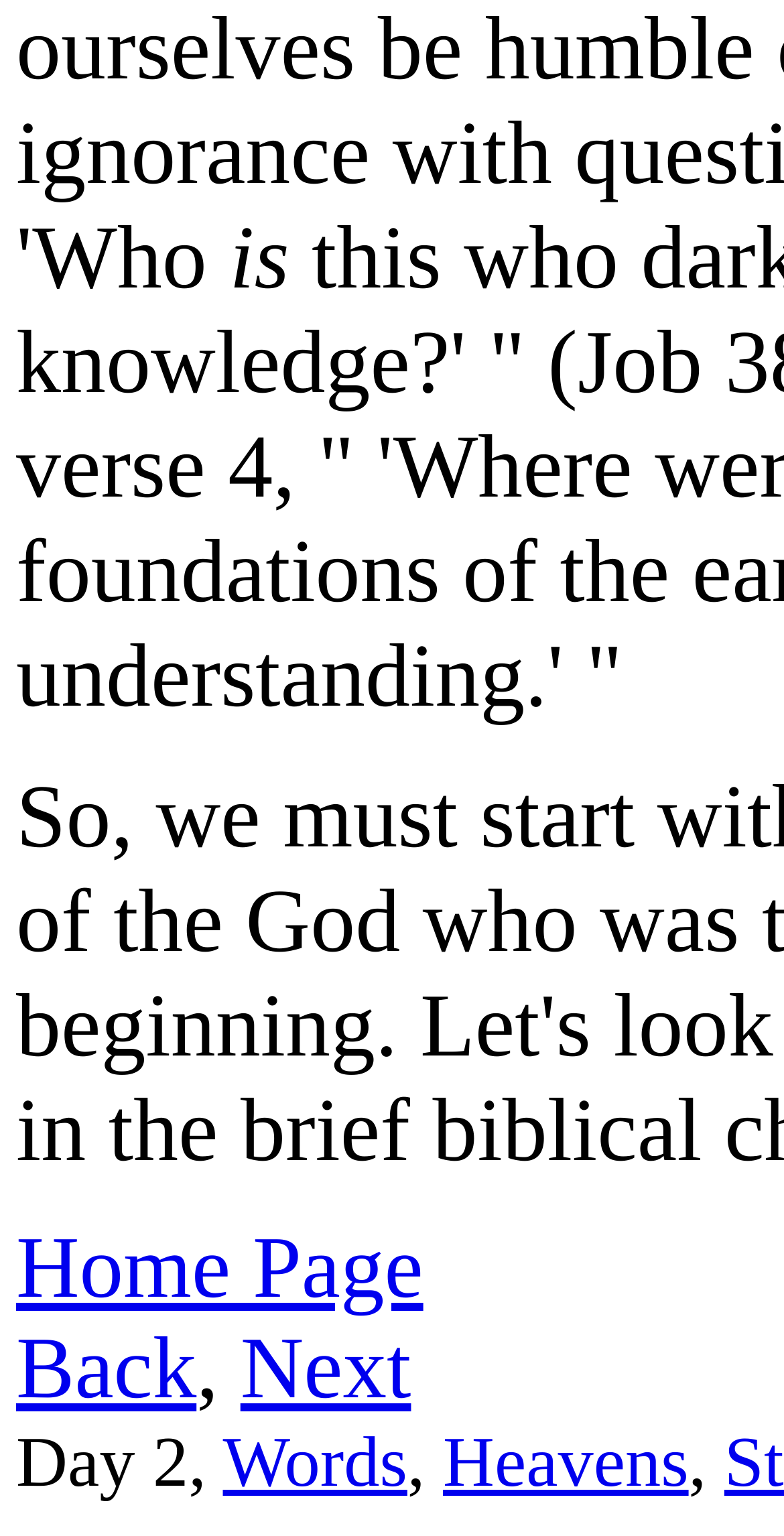Give a one-word or one-phrase response to the question:
What is the second link on the bottom?

Words